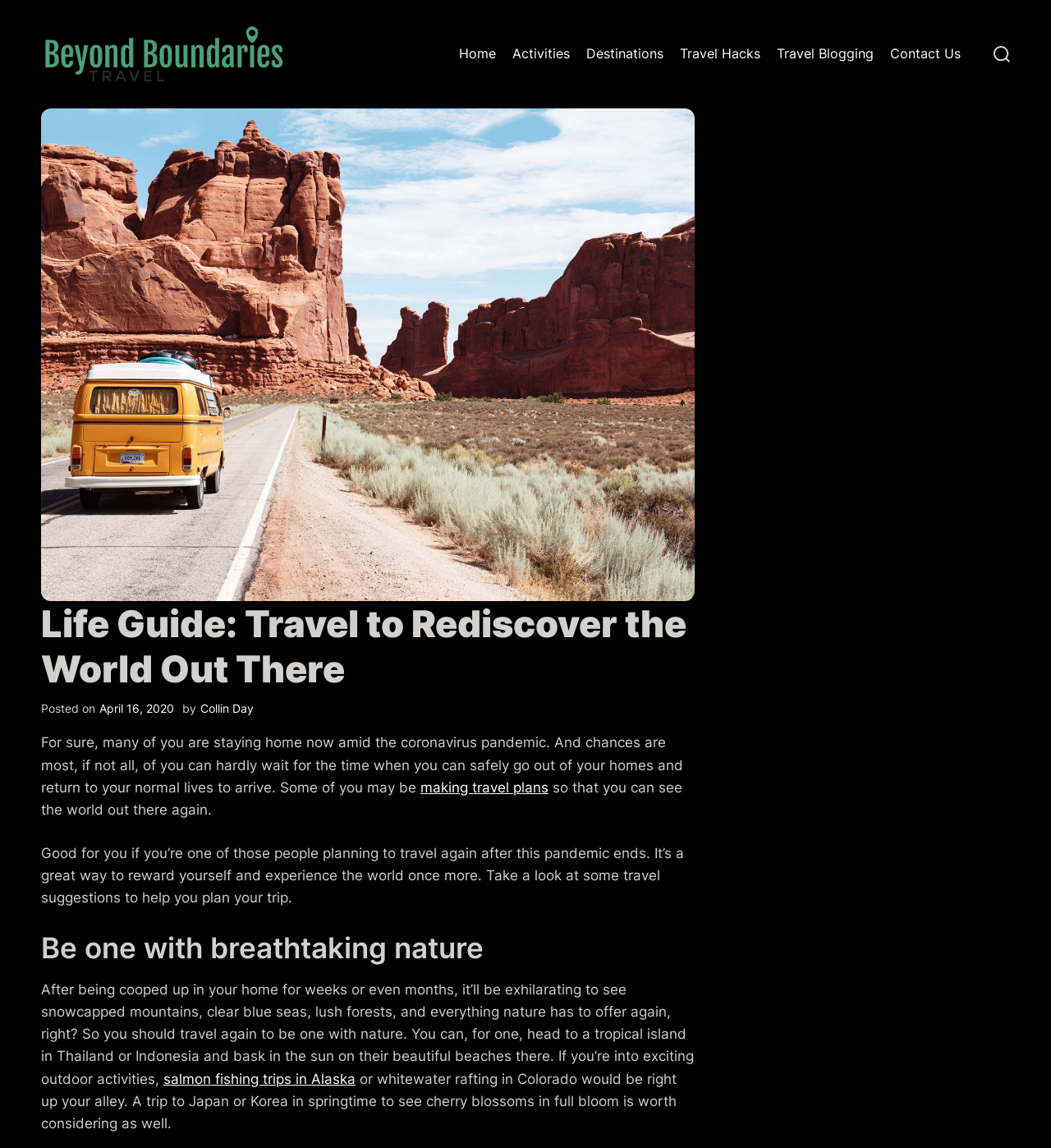Please identify the bounding box coordinates of the area that needs to be clicked to fulfill the following instruction: "Explore 'Destinations' for travel ideas."

[0.558, 0.033, 0.631, 0.061]